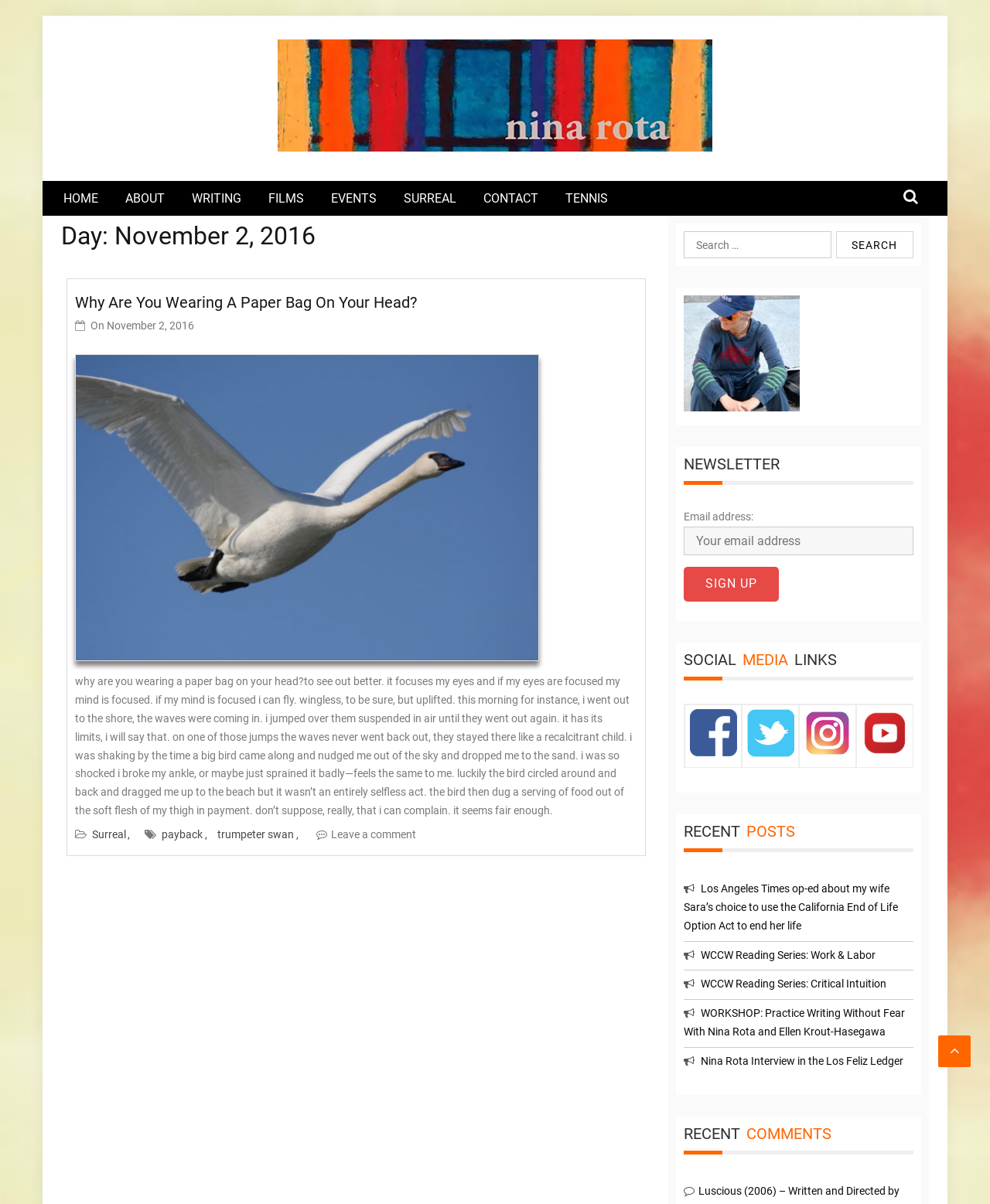Based on the visual content of the image, answer the question thoroughly: How many social media links are available?

The social media links are located in a table with four grid cells, each containing an icon and a link to a social media platform, namely Facebook, Twitter, Instagram, and YouTube.